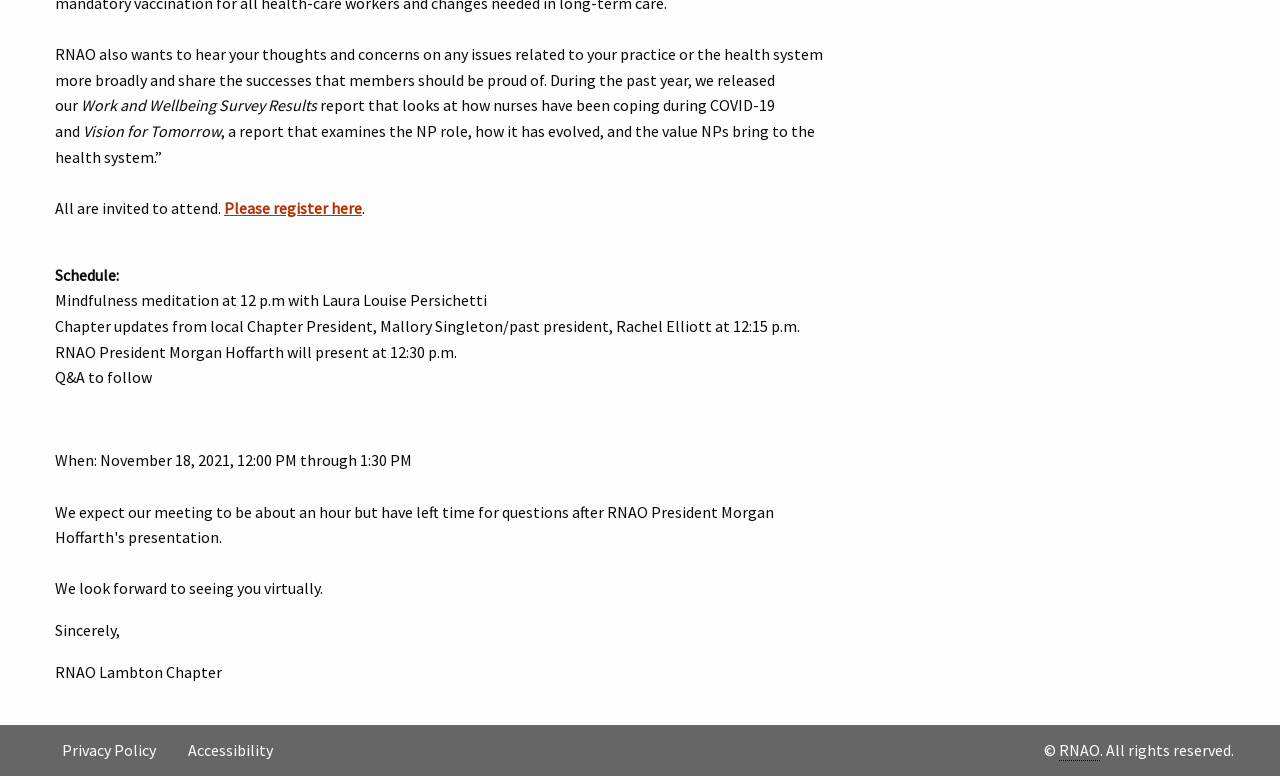Find the bounding box coordinates for the HTML element described in this sentence: "Accessibility". Provide the coordinates as four float numbers between 0 and 1, in the format [left, top, right, bottom].

[0.134, 0.942, 0.226, 0.992]